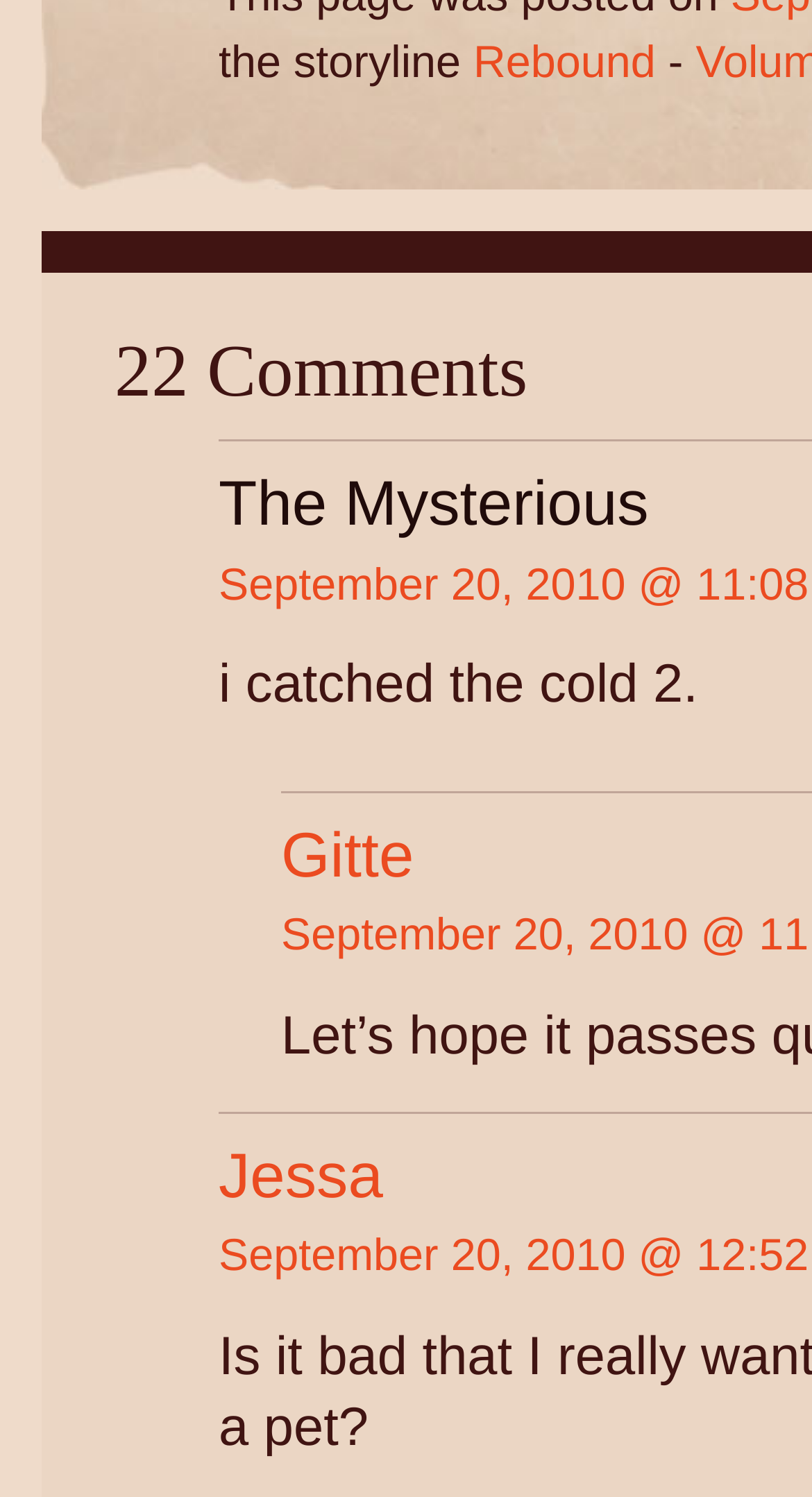From the given element description: "Gitte", find the bounding box for the UI element. Provide the coordinates as four float numbers between 0 and 1, in the order [left, top, right, bottom].

[0.346, 0.549, 0.51, 0.595]